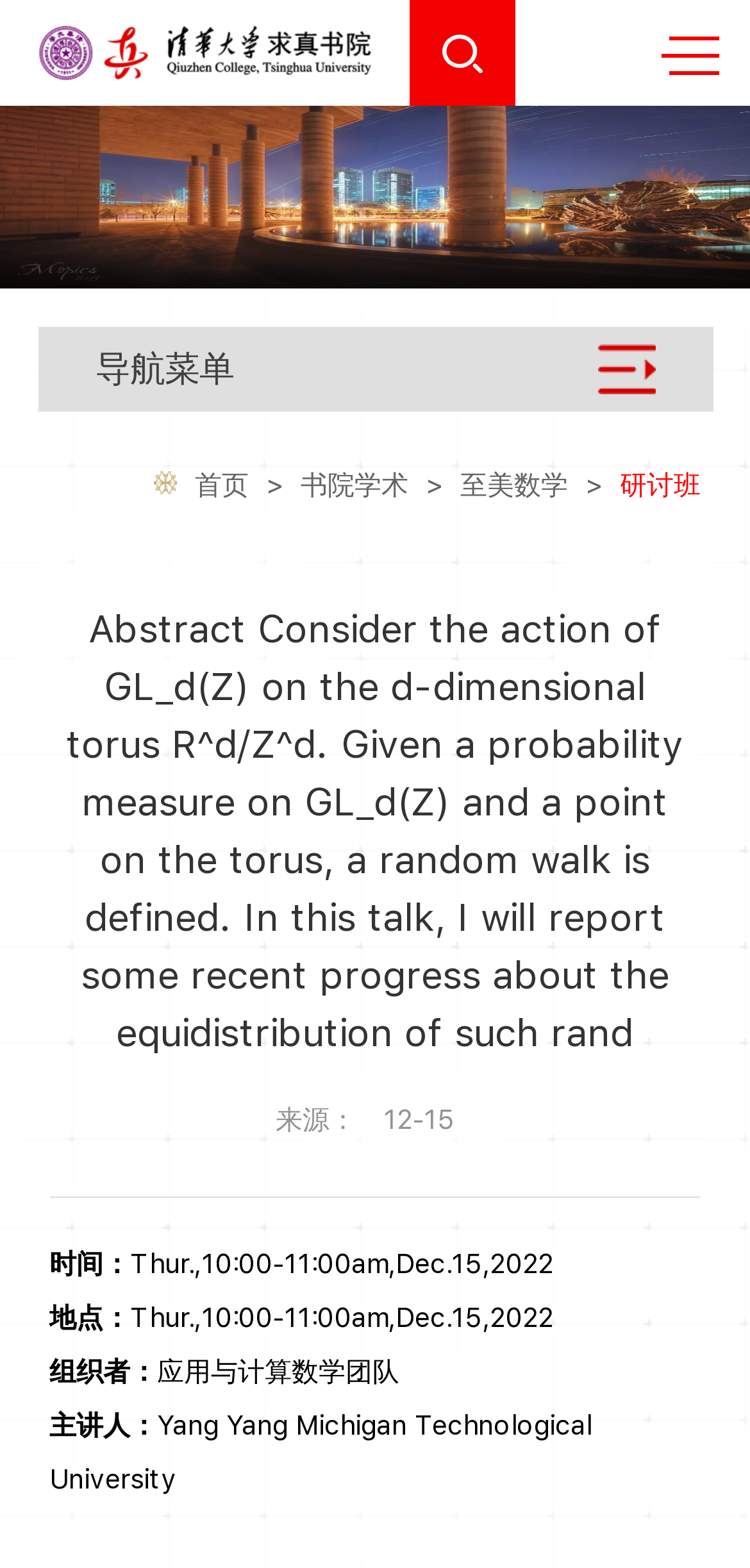What is the location of the talk?
Your answer should be a single word or phrase derived from the screenshot.

Not specified